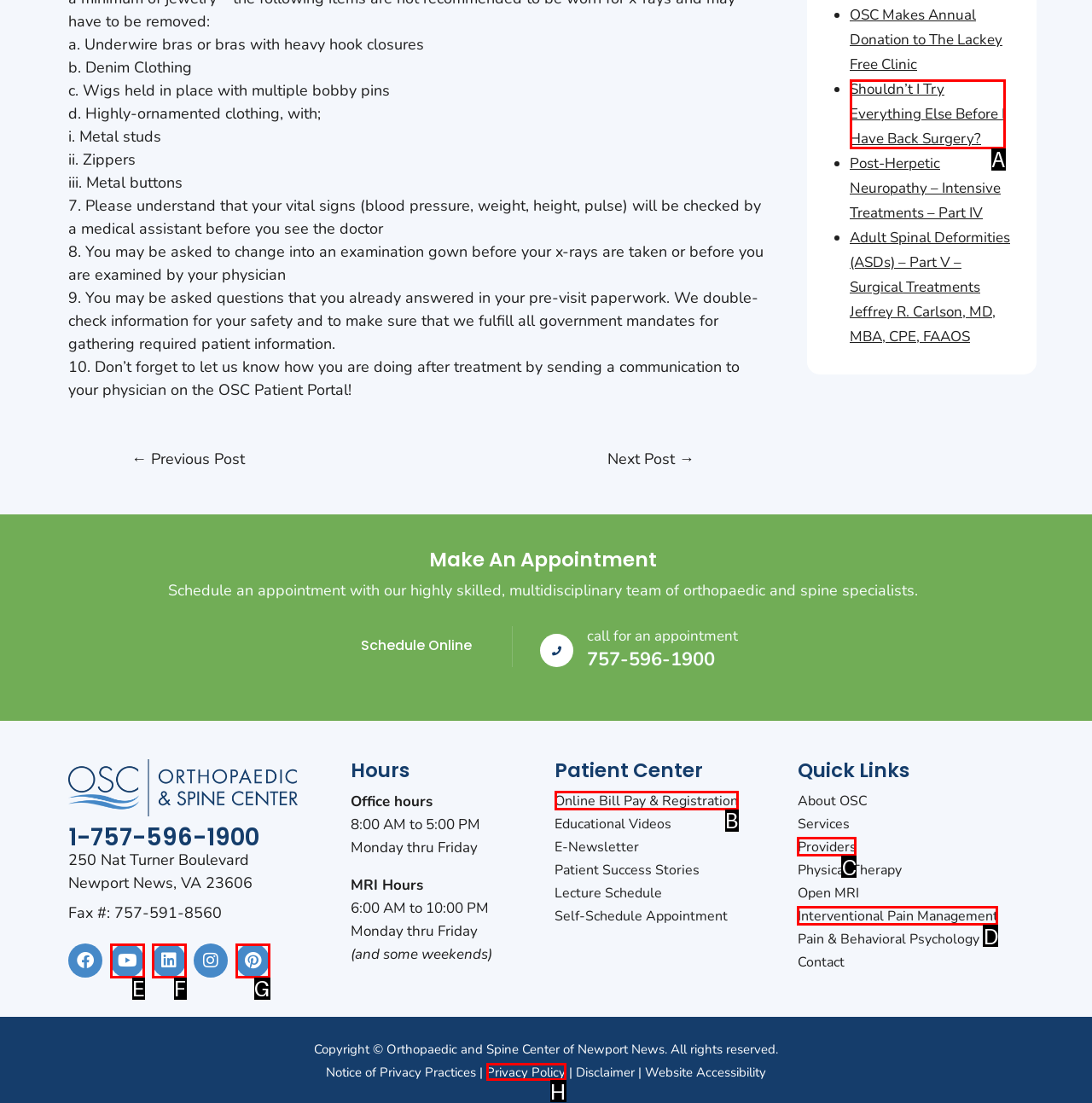Find the option you need to click to complete the following instruction: Make a payment online
Answer with the corresponding letter from the choices given directly.

B